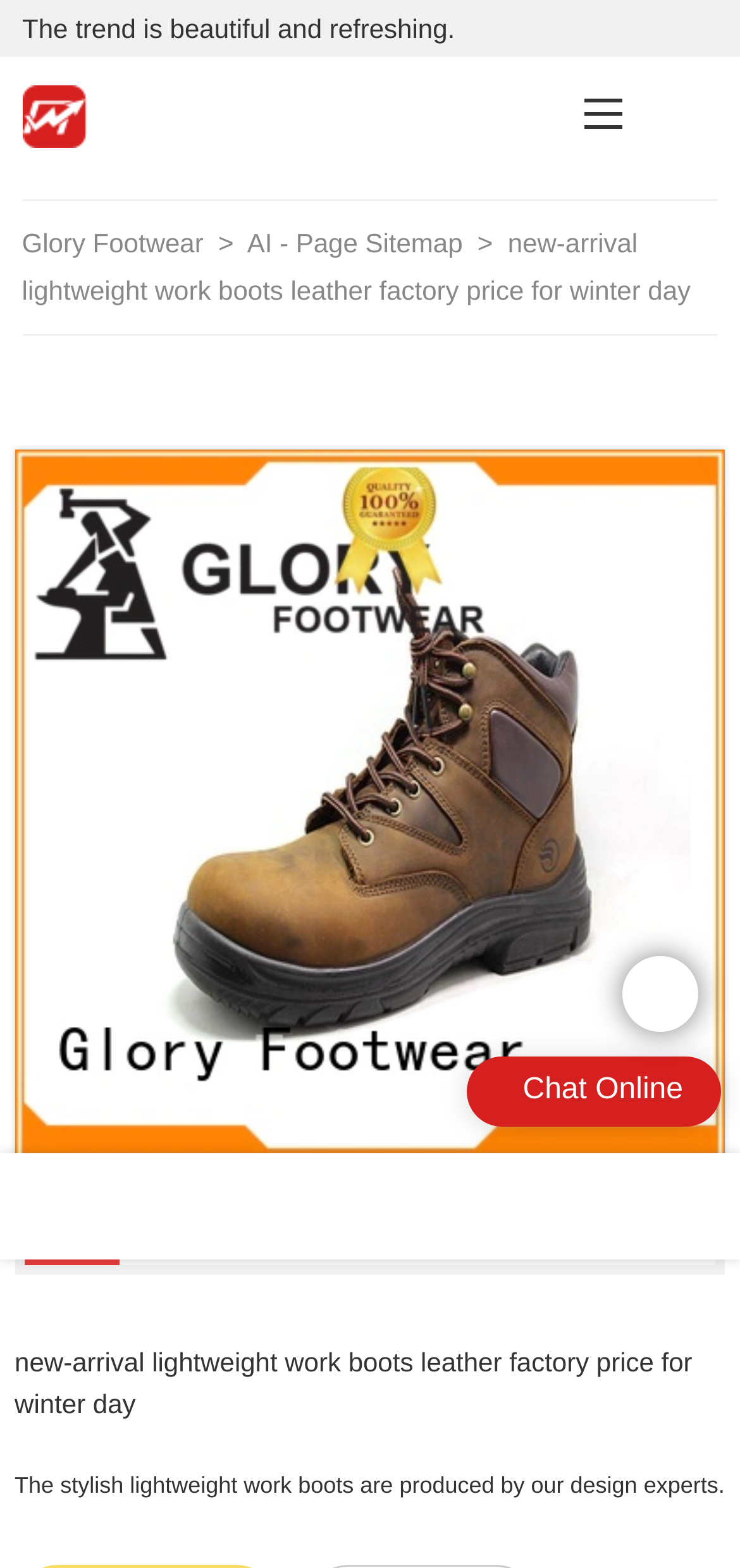Provide a single word or phrase answer to the question: 
What is the style of the work boots?

Stylish